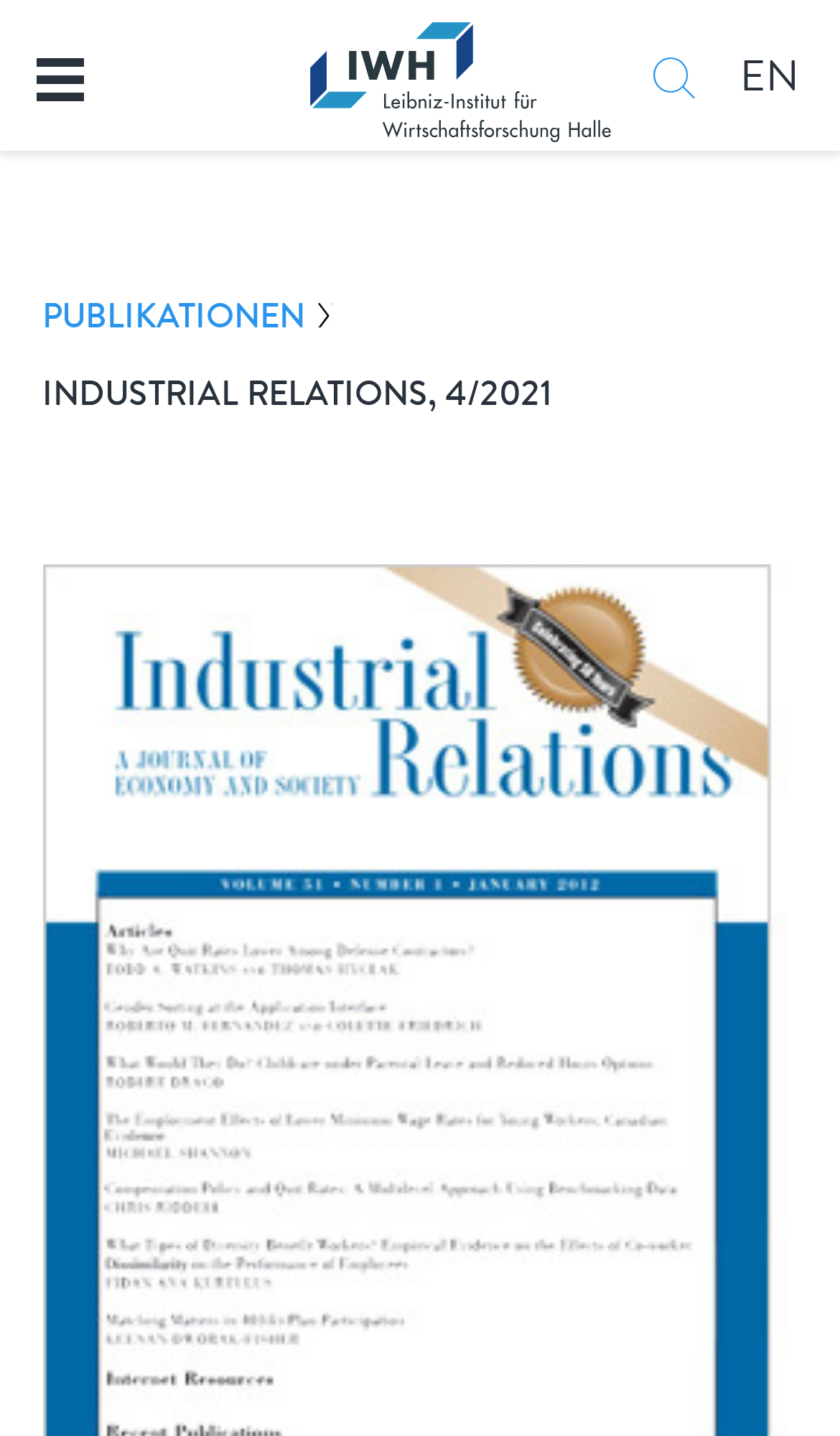What is the logo on the top left?
Please provide a single word or phrase as your answer based on the screenshot.

IWH Halle Logo